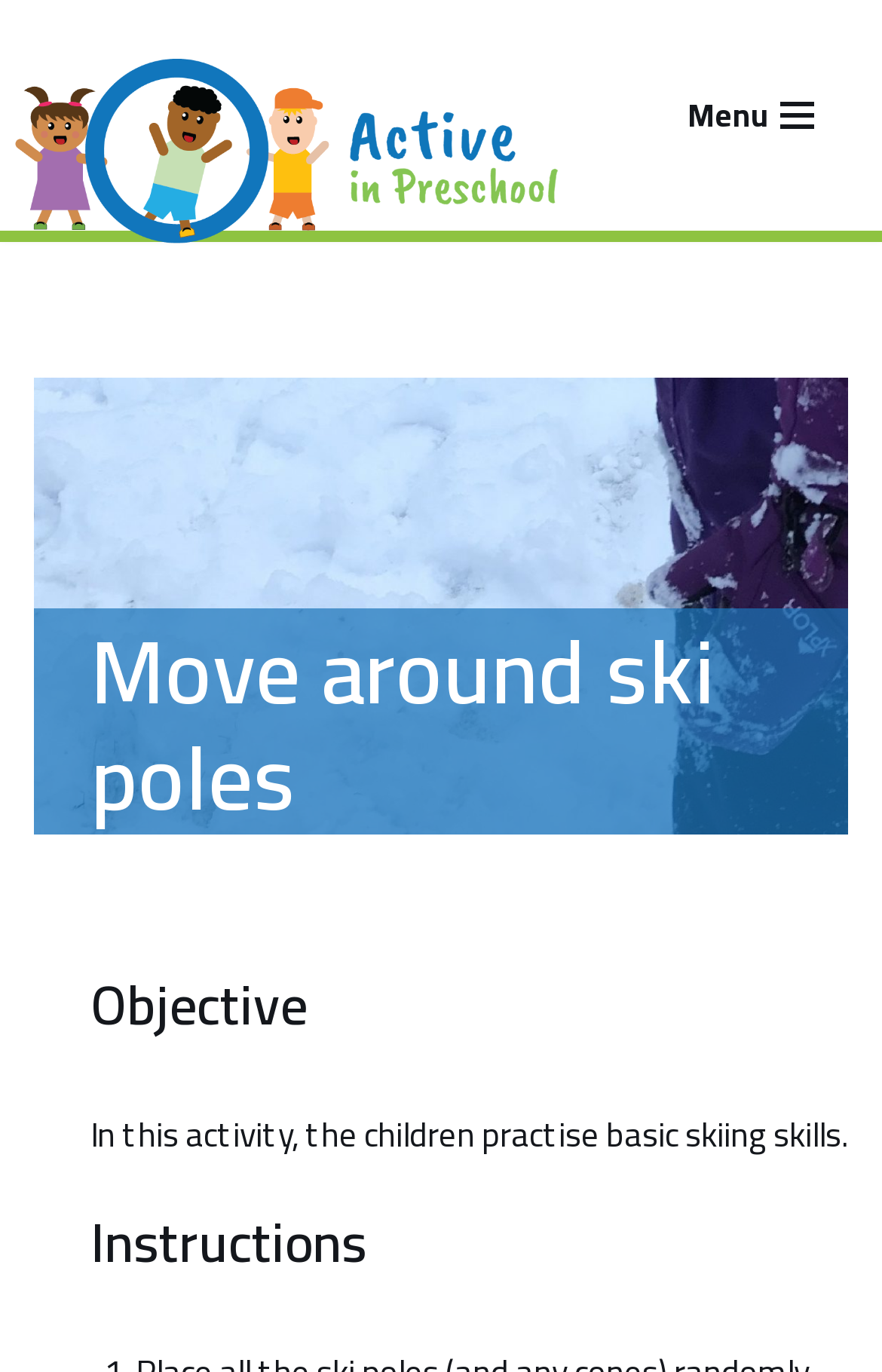How many sections are there in the instructions?
Please provide a single word or phrase as your answer based on the image.

Not specified